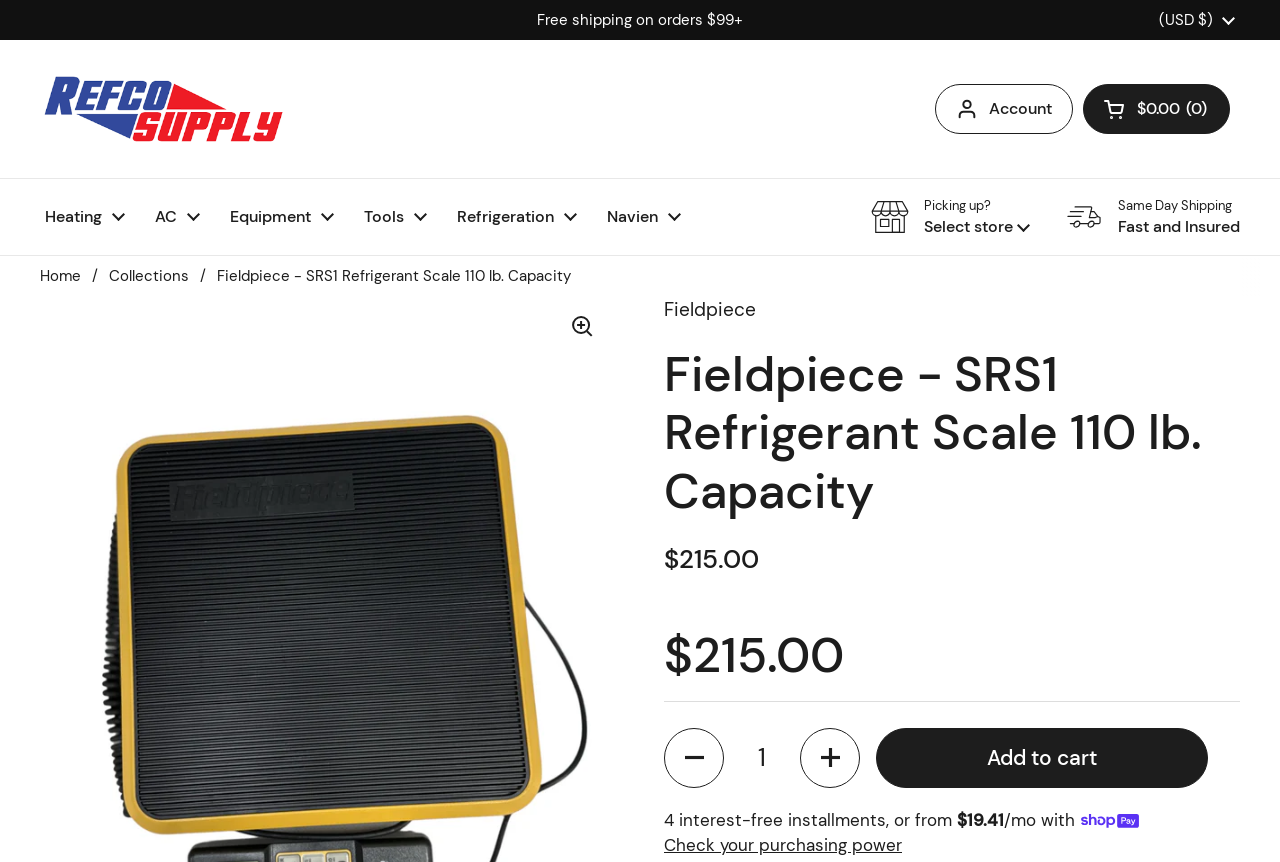Determine the primary headline of the webpage.

Fieldpiece - SRS1 Refrigerant Scale 110 lb. Capacity